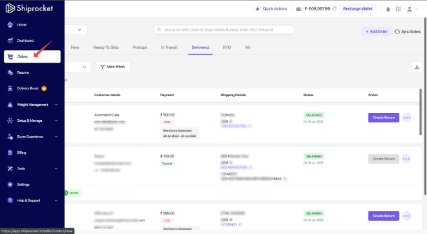What is the purpose of the left sidebar in the interface?
Respond with a short answer, either a single word or a phrase, based on the image.

Quick access to features